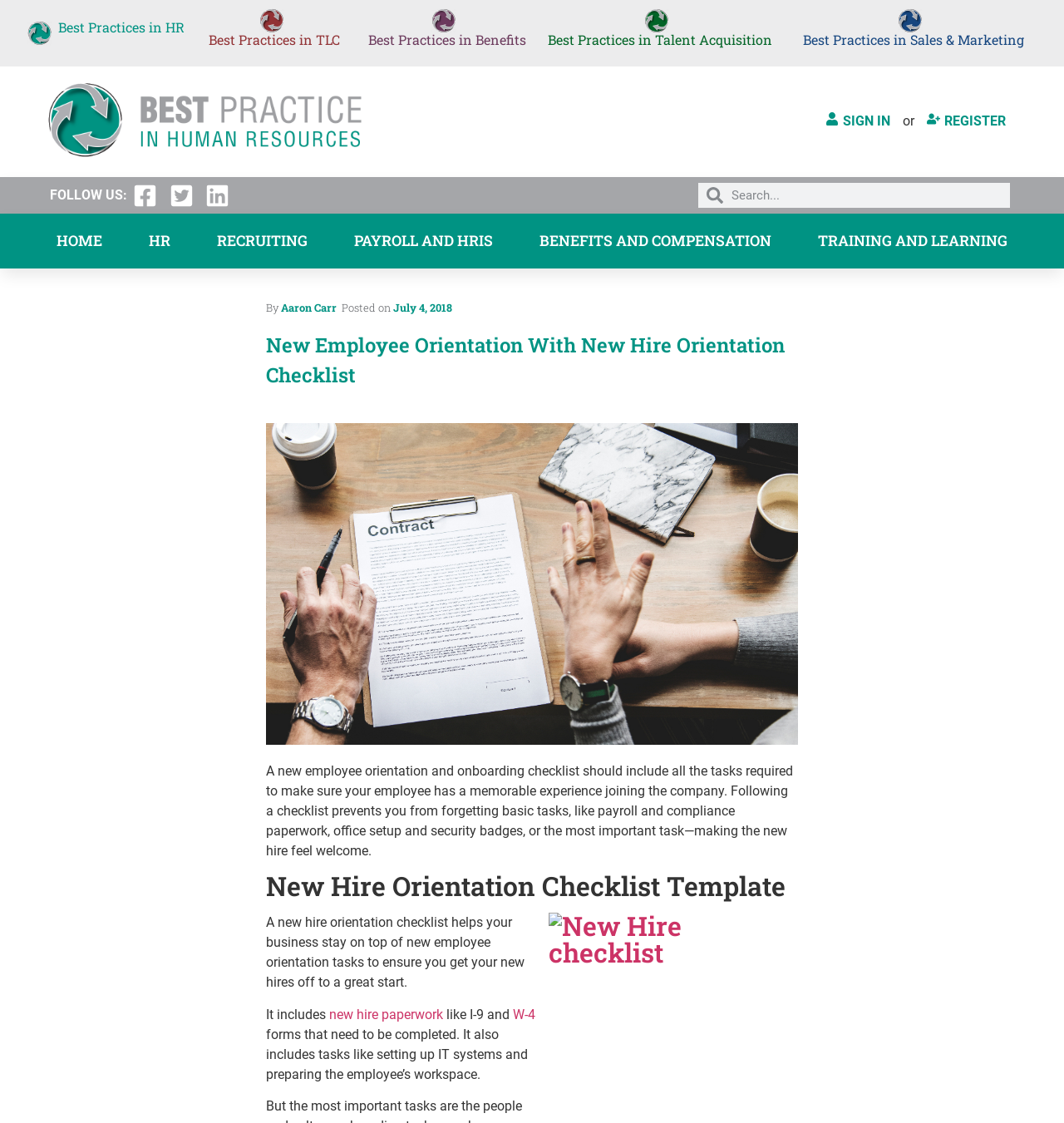Determine the bounding box coordinates for the area you should click to complete the following instruction: "Register".

[0.863, 0.092, 0.953, 0.124]